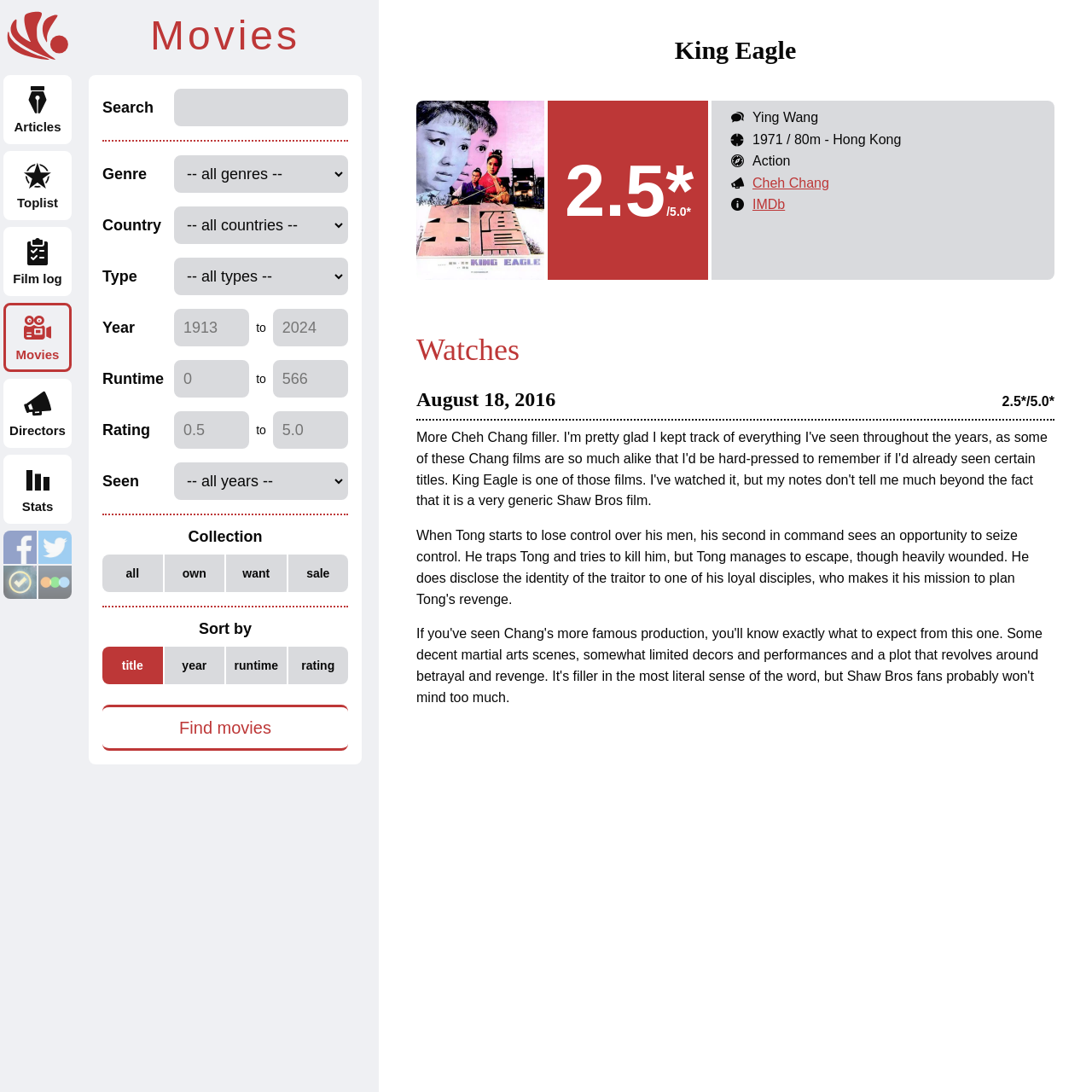Locate the bounding box coordinates of the area that needs to be clicked to fulfill the following instruction: "Sort movies by rating". The coordinates should be in the format of four float numbers between 0 and 1, namely [left, top, right, bottom].

[0.182, 0.568, 0.23, 0.584]